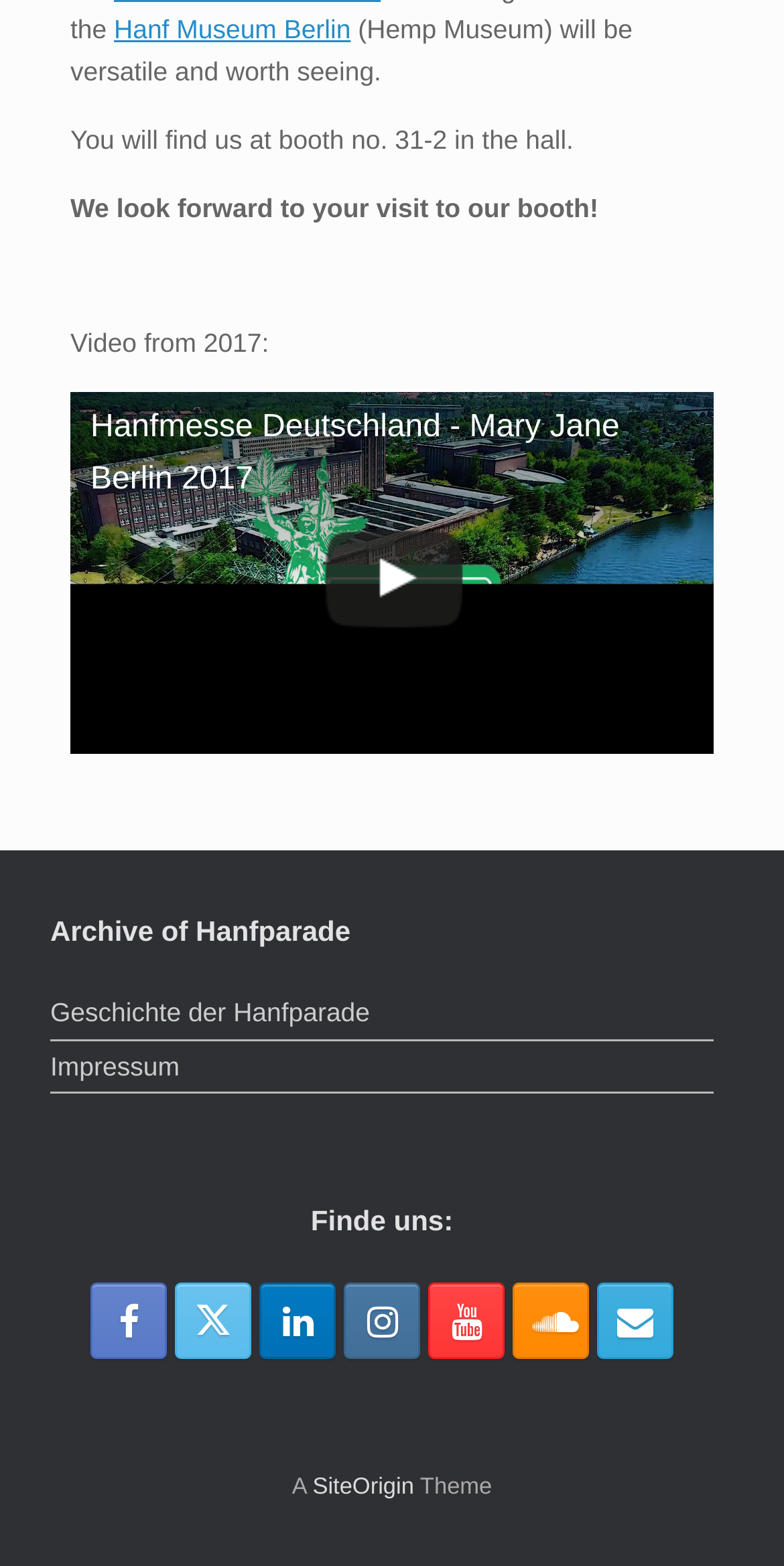Locate the bounding box of the UI element defined by this description: "Impressum". The coordinates should be given as four float numbers between 0 and 1, formatted as [left, top, right, bottom].

[0.064, 0.668, 0.91, 0.699]